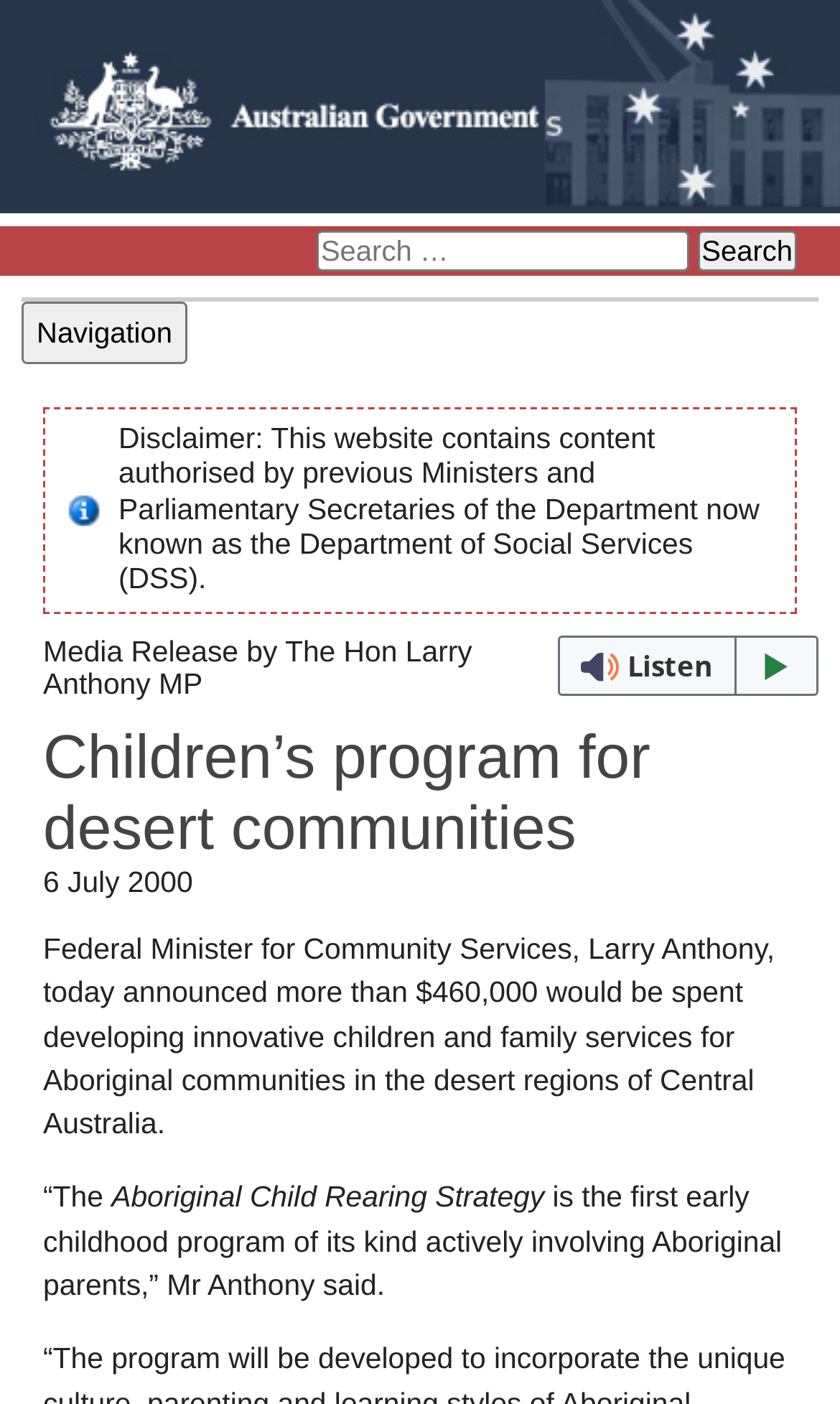Answer this question using a single word or a brief phrase:
What is the name of the Australian Government department mentioned?

Department of Social Services